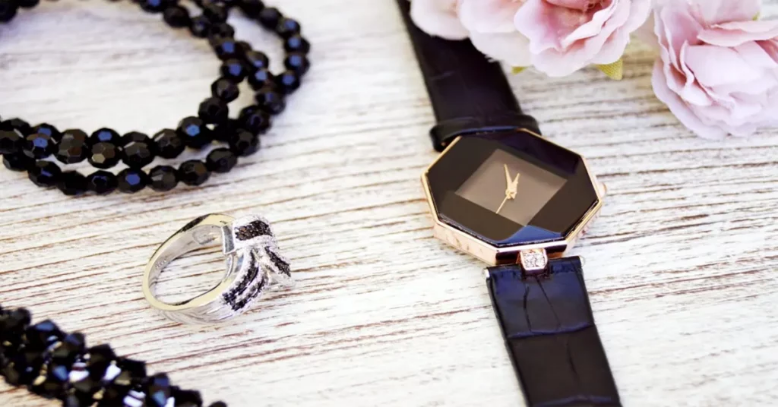Give an elaborate caption for the image.

The image showcases an elegant arrangement of accessories, featuring a stylish octagonal watch with a sleek black strap prominently displayed on a rustic wooden surface. Accompanying the watch is a delicate silver ring wrapped with a black band, enhancing the overall aesthetic. The scene is beautifully complemented by a necklace made of glossy black beads, which adds a touch of sophistication. Soft pink flowers are subtly included in the composition, bringing a hint of color and freshness to the display. This captivating setup illustrates the theme of wearing bracelets and watches together, suggesting that when styled correctly, such combinations can elevate one's overall look for various occasions.